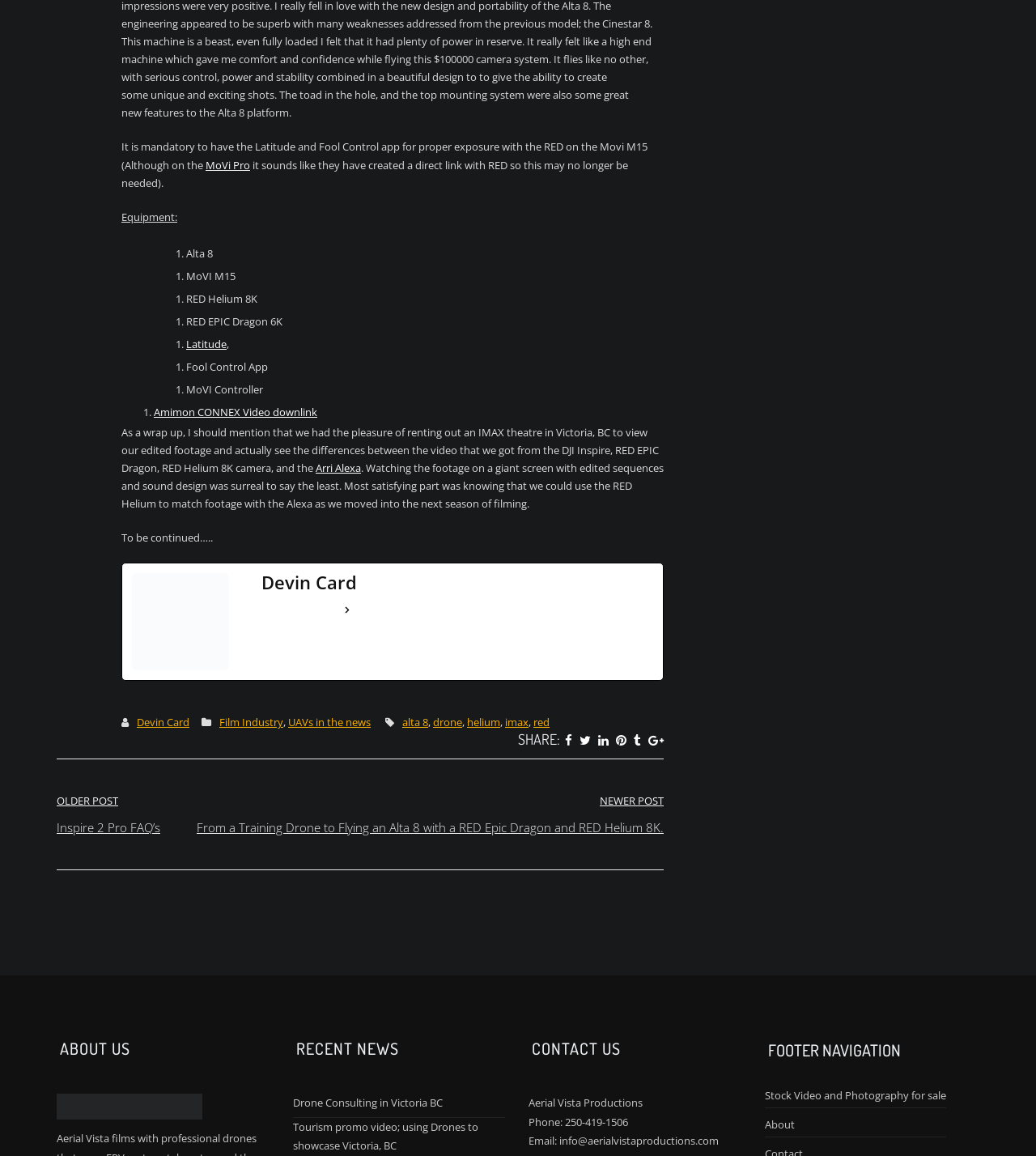Please find the bounding box coordinates of the element that needs to be clicked to perform the following instruction: "Contact Aerial Vista Productions by phone". The bounding box coordinates should be four float numbers between 0 and 1, represented as [left, top, right, bottom].

[0.545, 0.964, 0.606, 0.977]